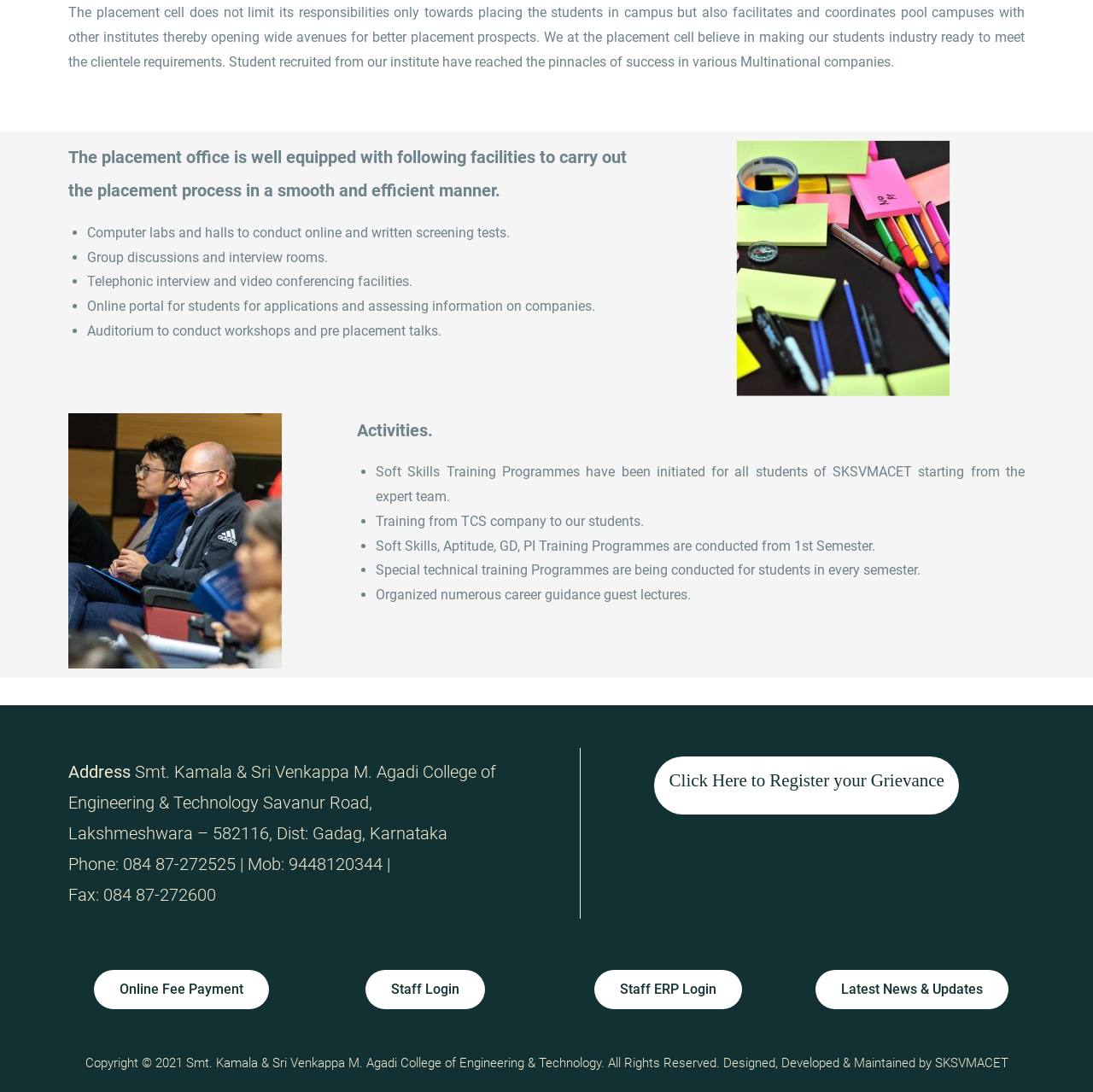Please provide the bounding box coordinates for the UI element as described: "art movers Norfolk VA". The coordinates must be four floats between 0 and 1, represented as [left, top, right, bottom].

None